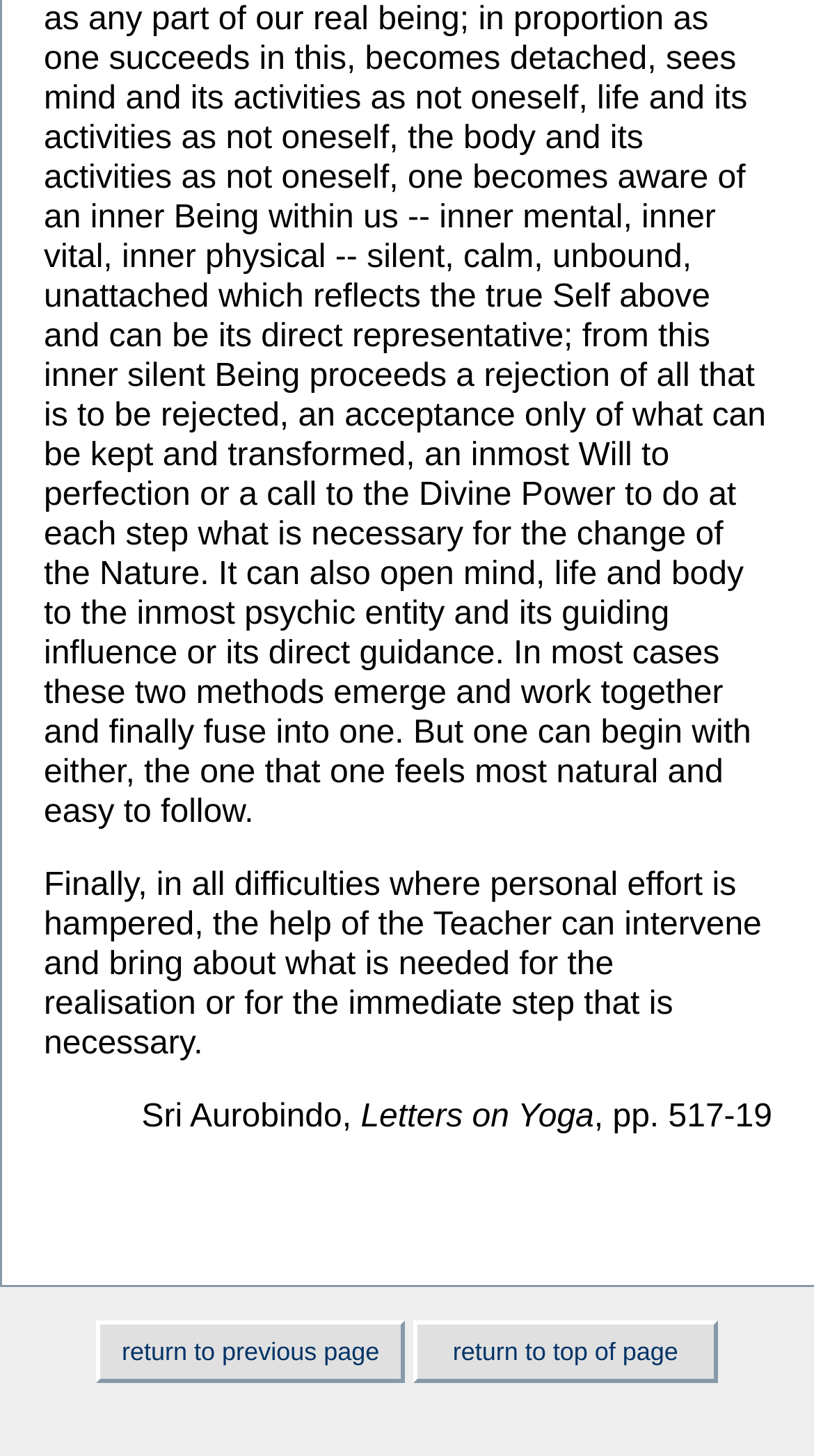Extract the bounding box for the UI element that matches this description: "Classes".

None